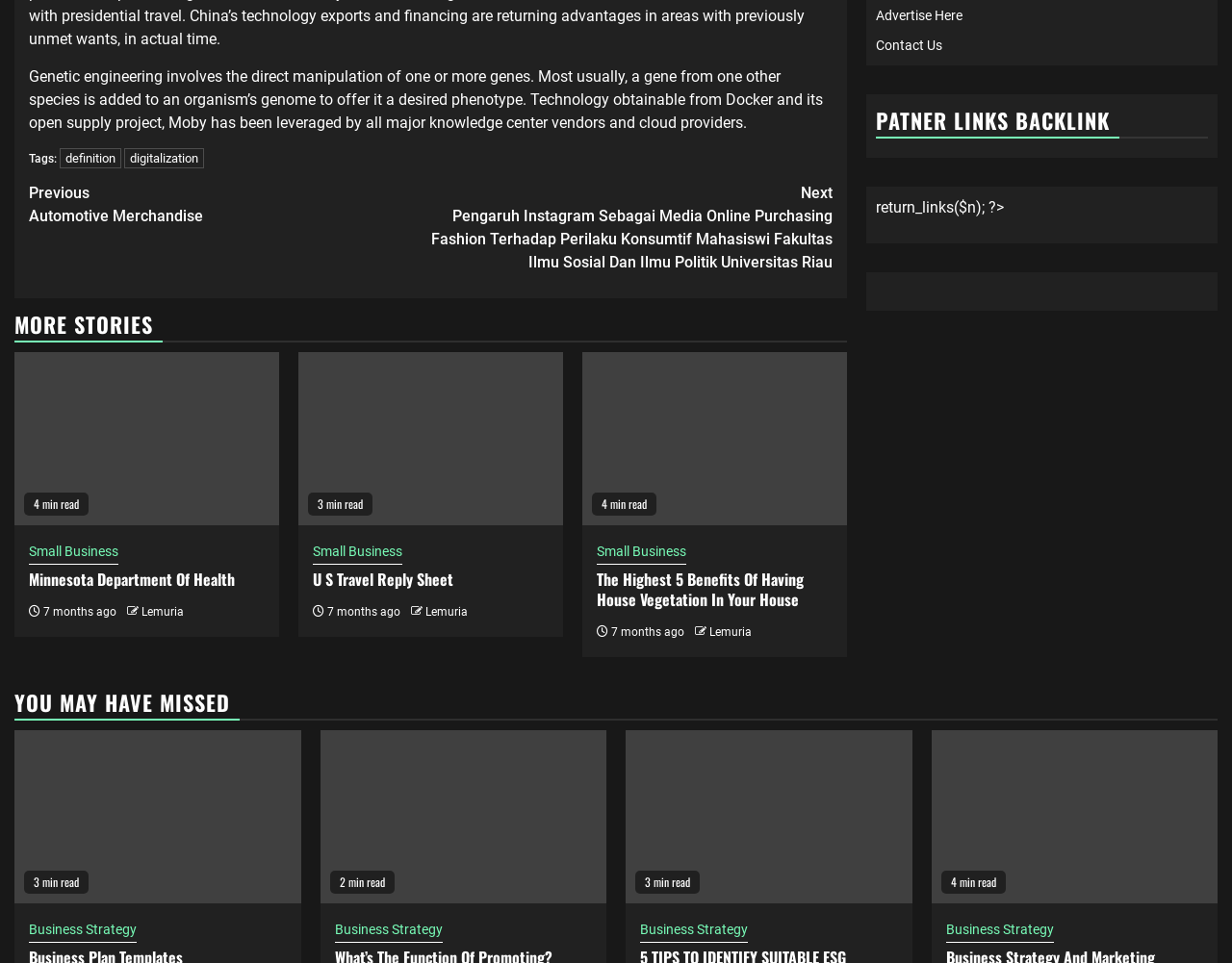Locate the bounding box coordinates of the element you need to click to accomplish the task described by this instruction: "Click on 'definition'".

[0.048, 0.154, 0.098, 0.175]